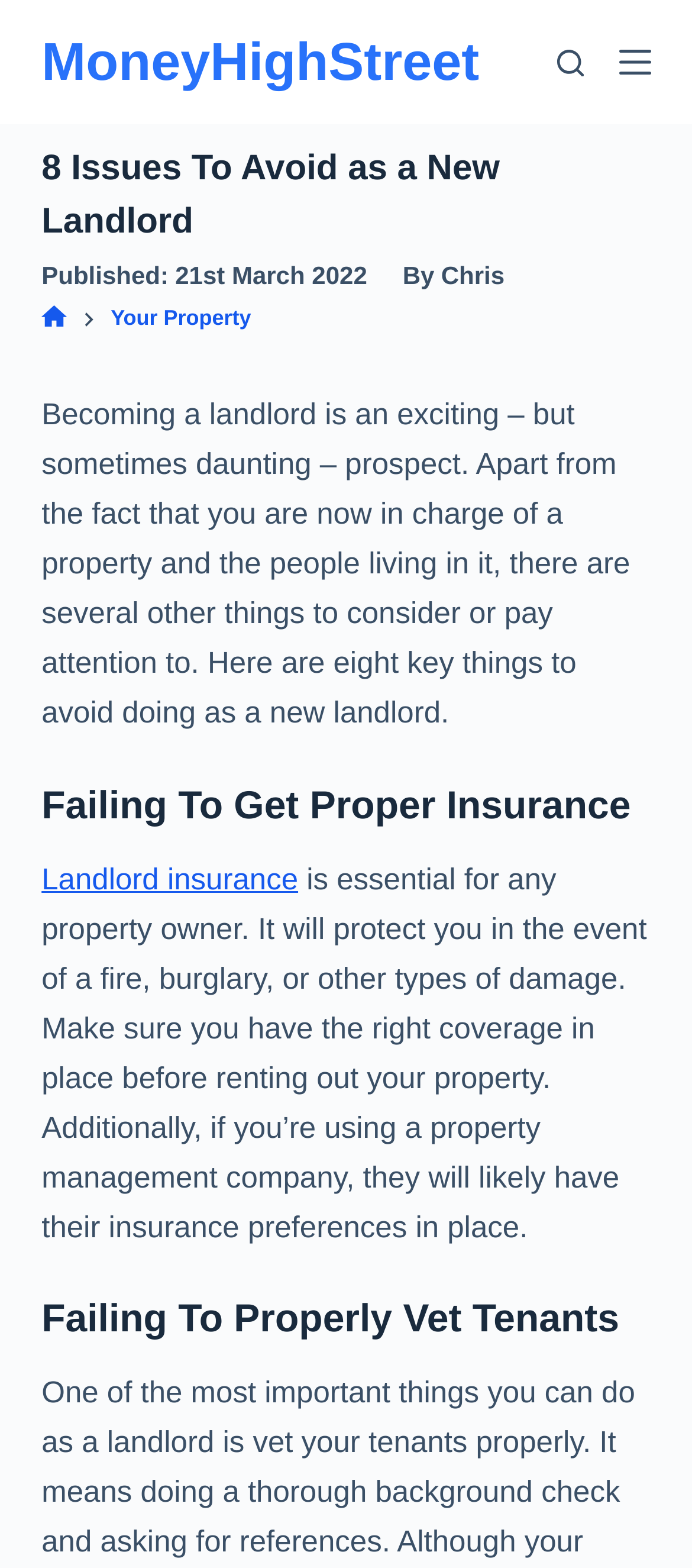What is the author of the article?
Using the screenshot, give a one-word or short phrase answer.

Chris